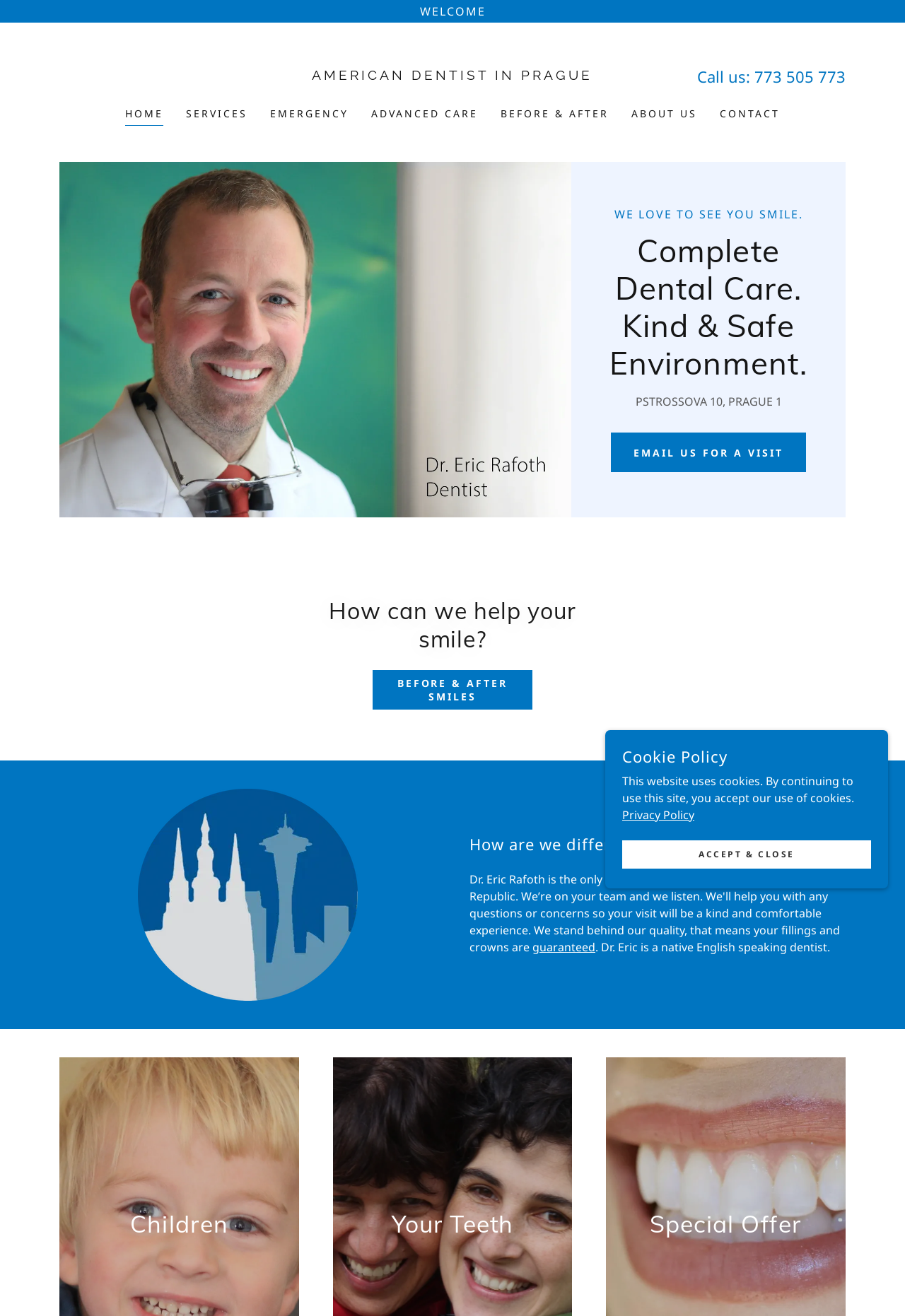Find and extract the text of the primary heading on the webpage.

Complete Dental Care. Kind & Safe Environment.